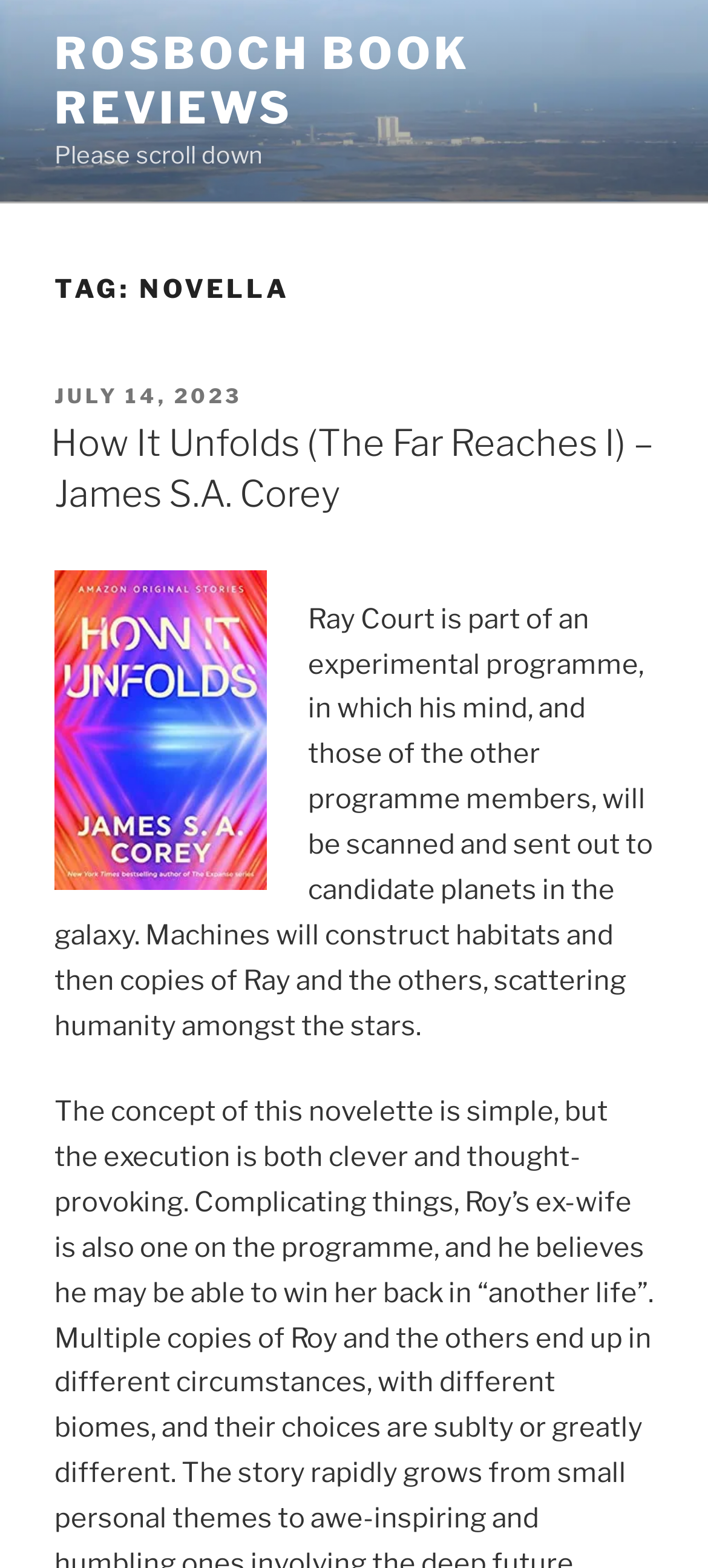What is the main theme of the book?
Respond to the question with a well-detailed and thorough answer.

Based on the brief summary provided, the main theme of the book appears to be space exploration, as it mentions scanning minds and sending them to candidate planets in the galaxy.